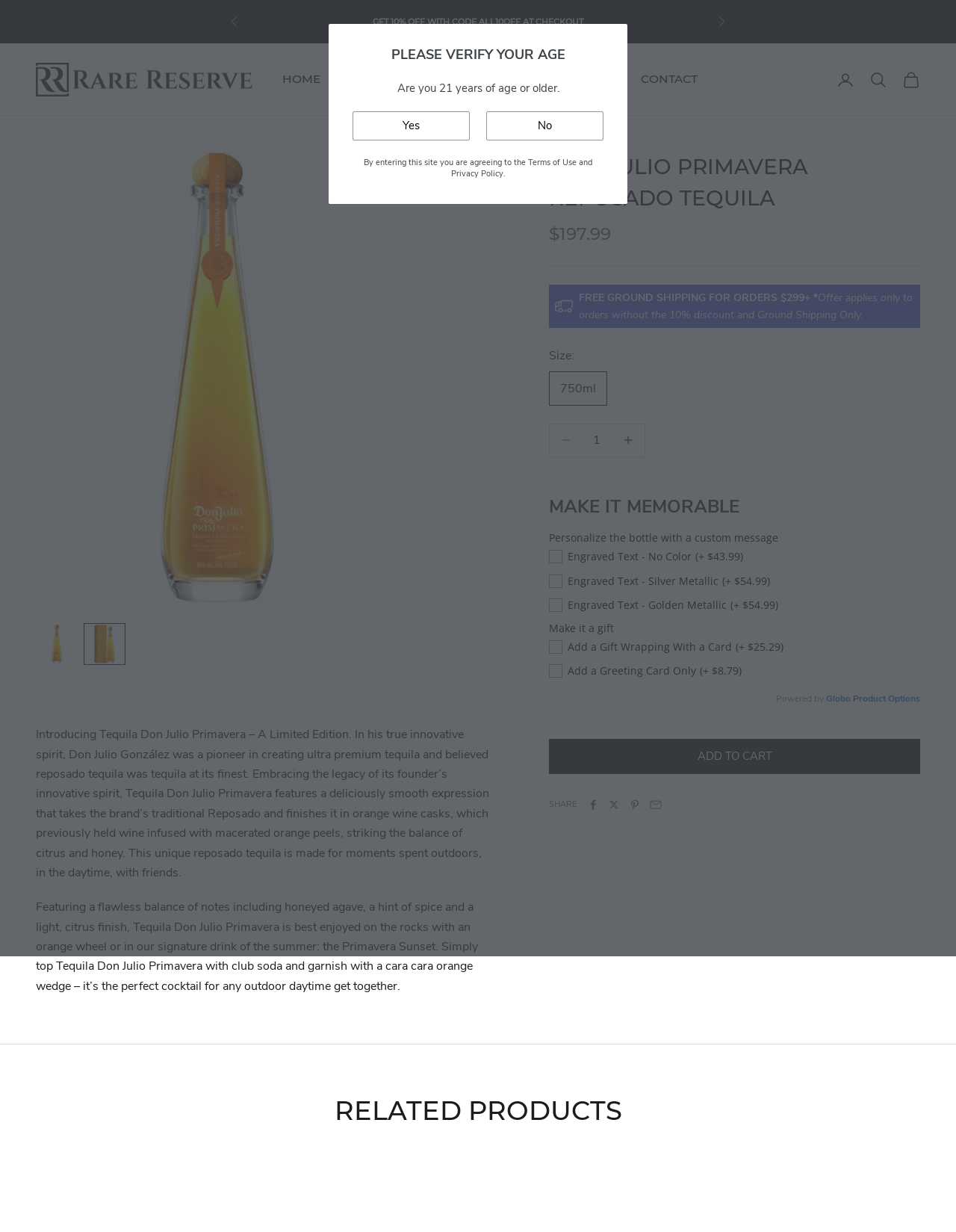Please find the main title text of this webpage.

DON JULIO PRIMAVERA REPOSADO TEQUILA